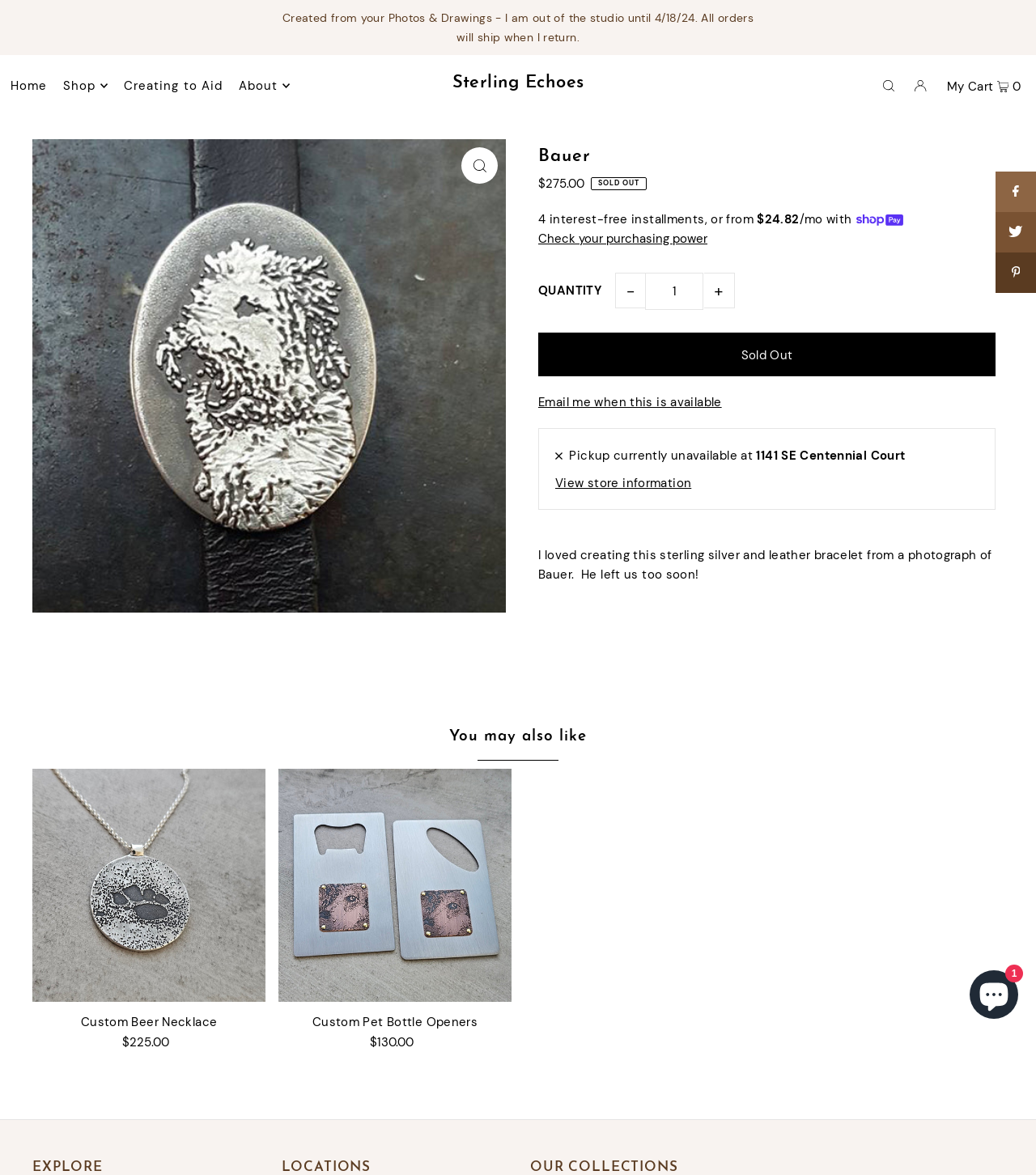How many interest-free installments are available for the Bauer bracelet?
Look at the image and respond with a one-word or short phrase answer.

4